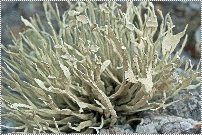Where is Niebla homalea predominantly found?
Based on the image, answer the question with a single word or brief phrase.

Greater Sonoran Desert